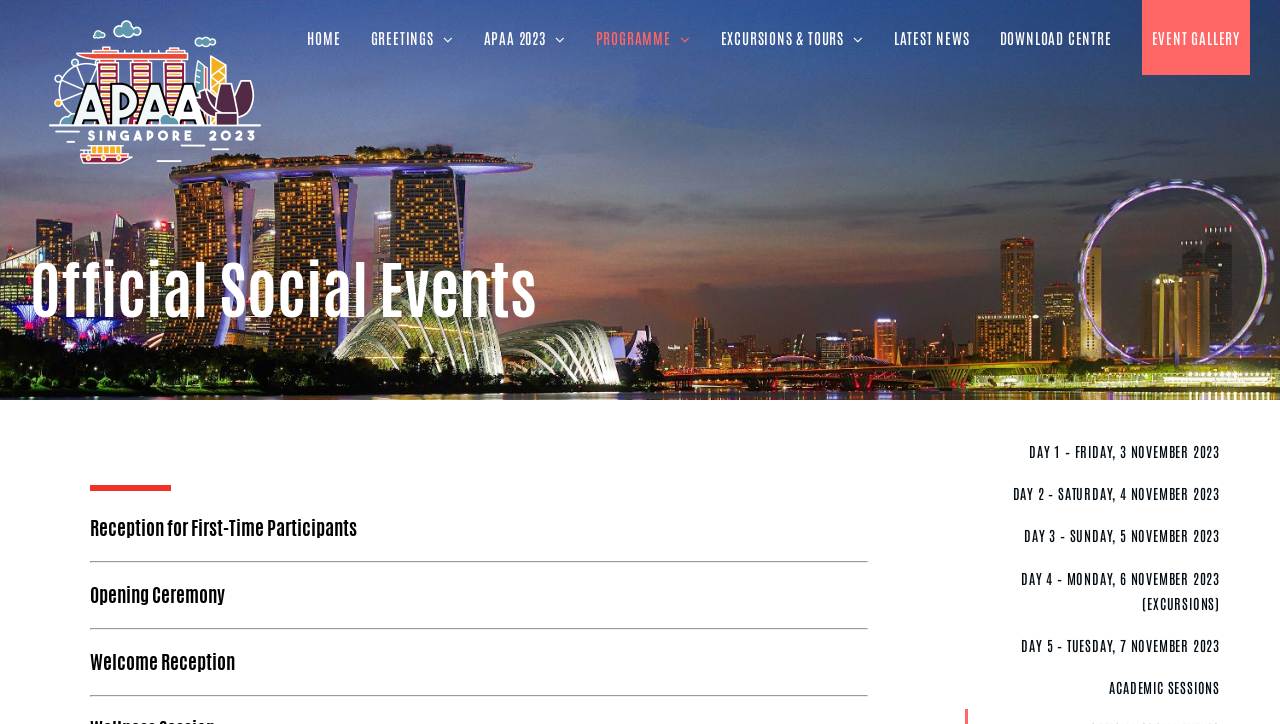Identify and provide the main heading of the webpage.

Official Social Events